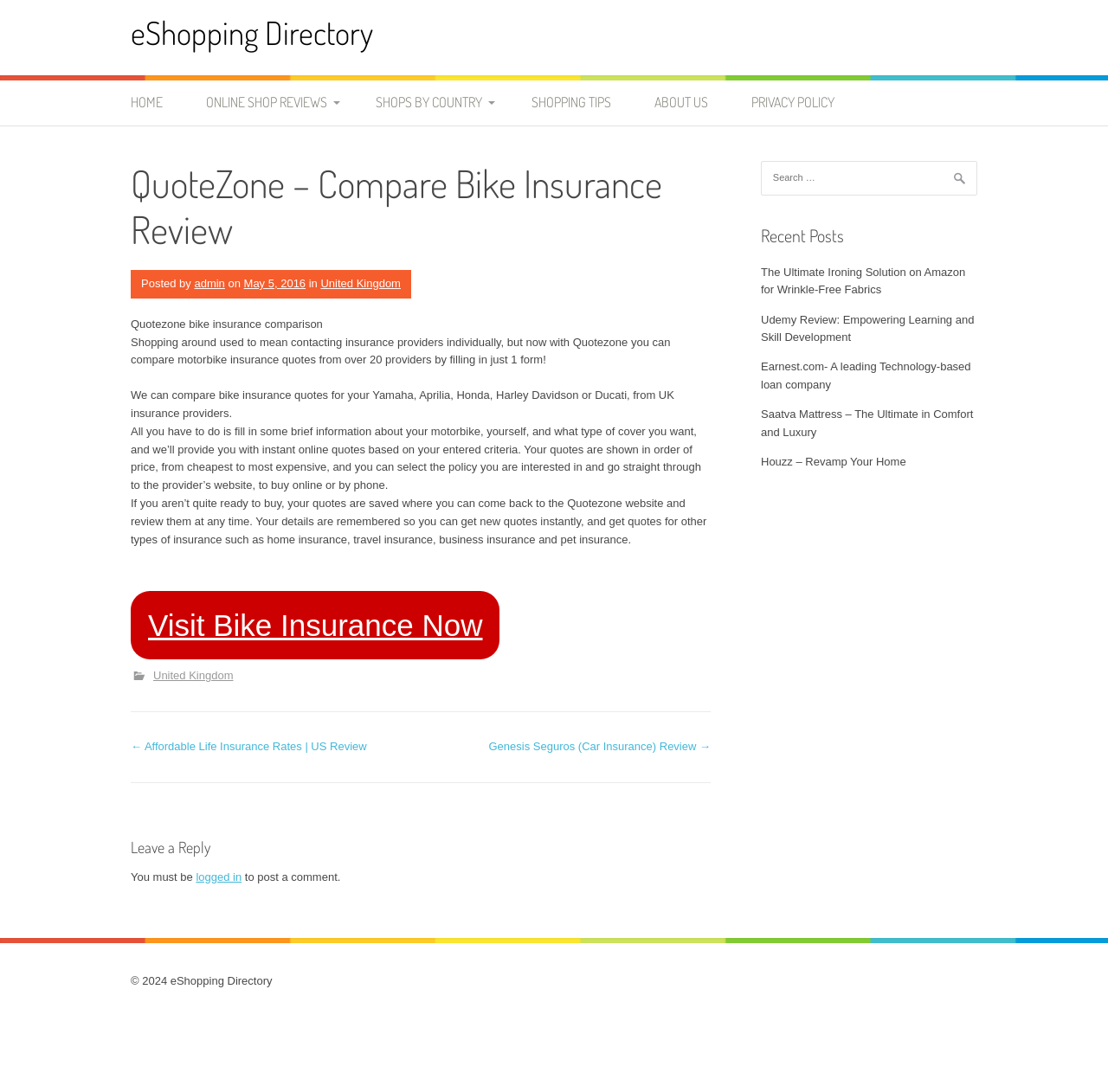Find the headline of the webpage and generate its text content.

QuoteZone – Compare Bike Insurance Review